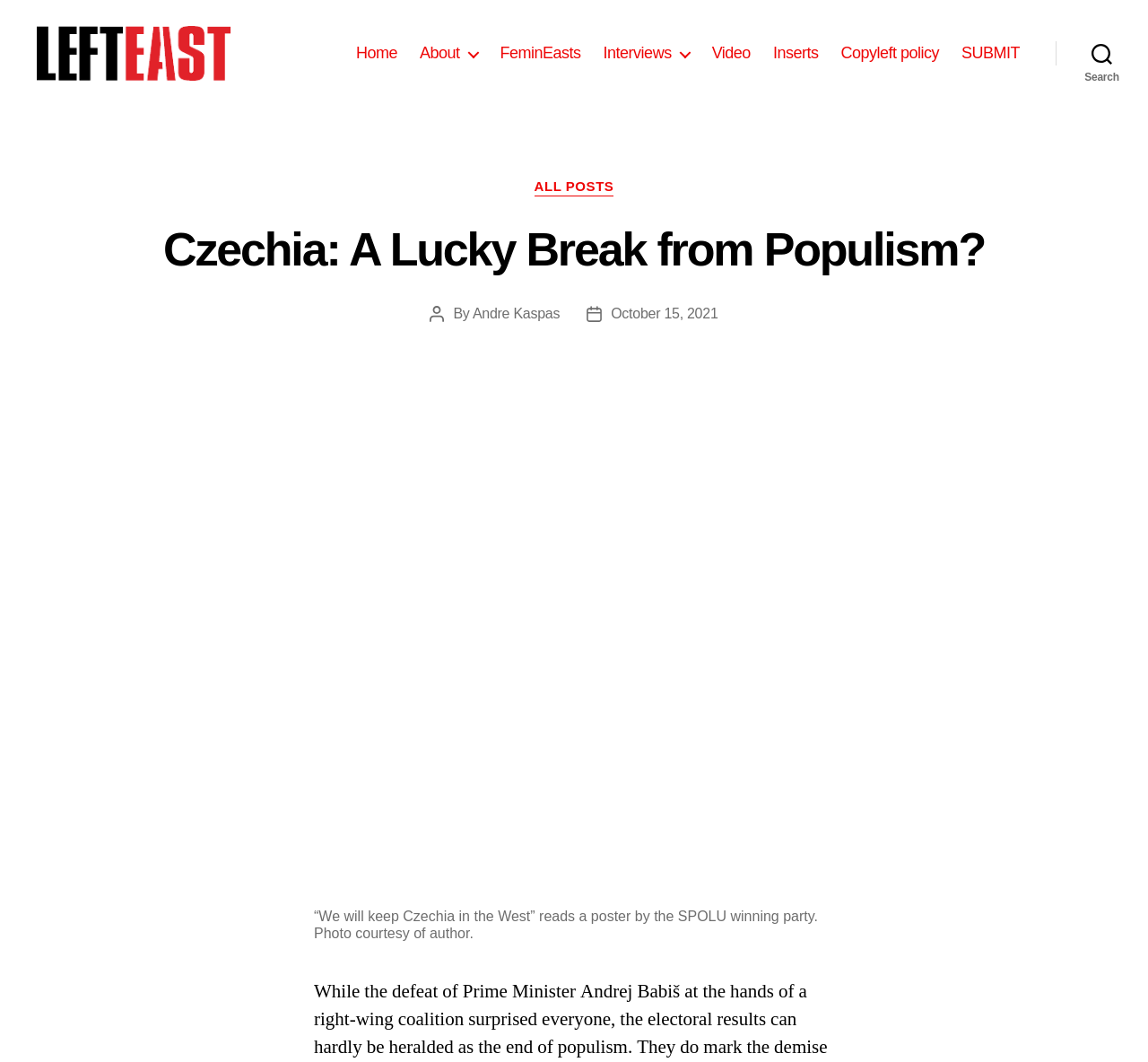Locate the bounding box coordinates of the clickable element to fulfill the following instruction: "read about feminEasts". Provide the coordinates as four float numbers between 0 and 1 in the format [left, top, right, bottom].

[0.436, 0.044, 0.506, 0.062]